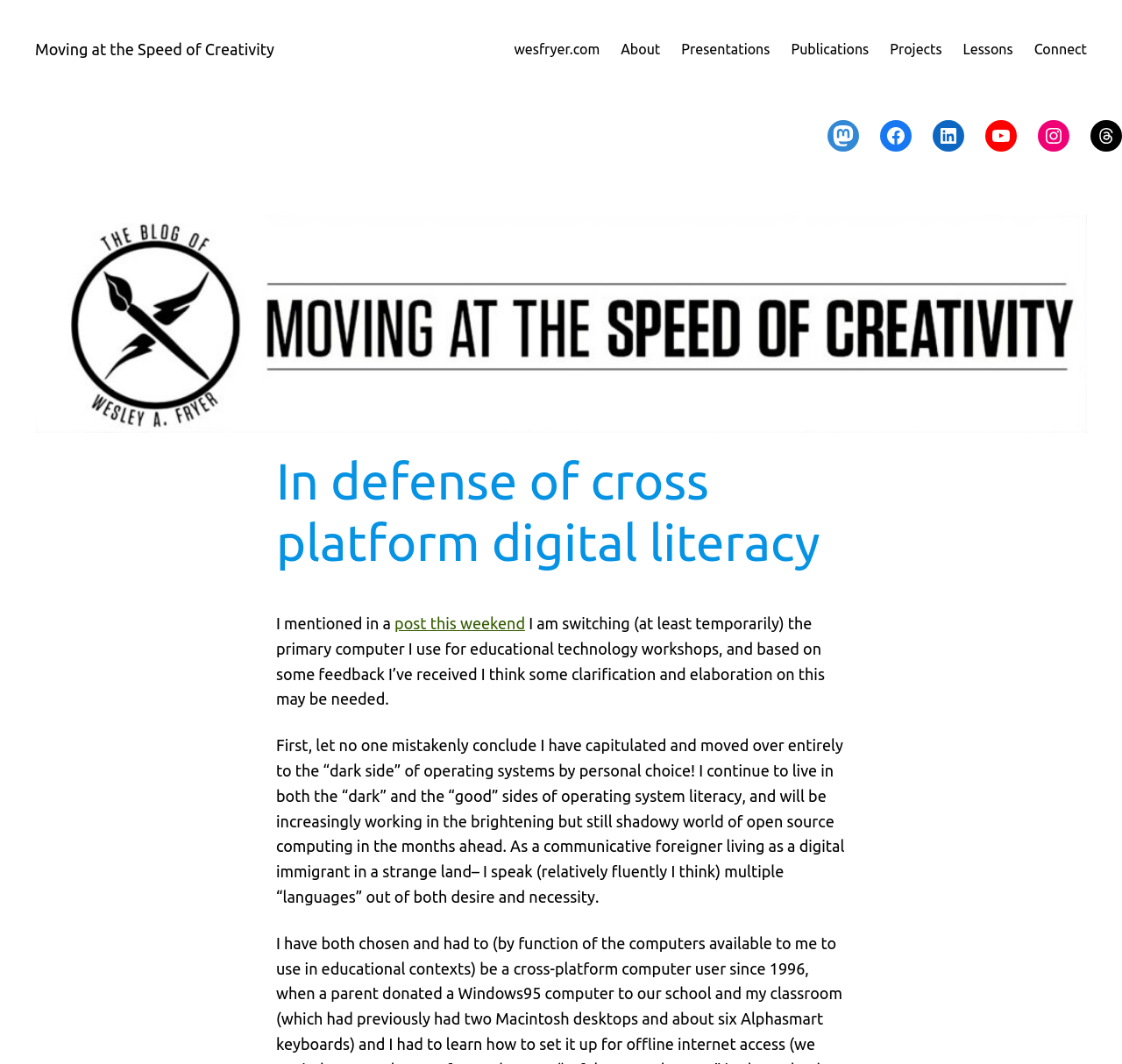What is the topic of the blog post?
Answer the question with a detailed and thorough explanation.

I determined the answer by analyzing the heading element with the text 'In defense of cross platform digital literacy', which suggests that the blog post is about defending or discussing the importance of cross platform digital literacy.